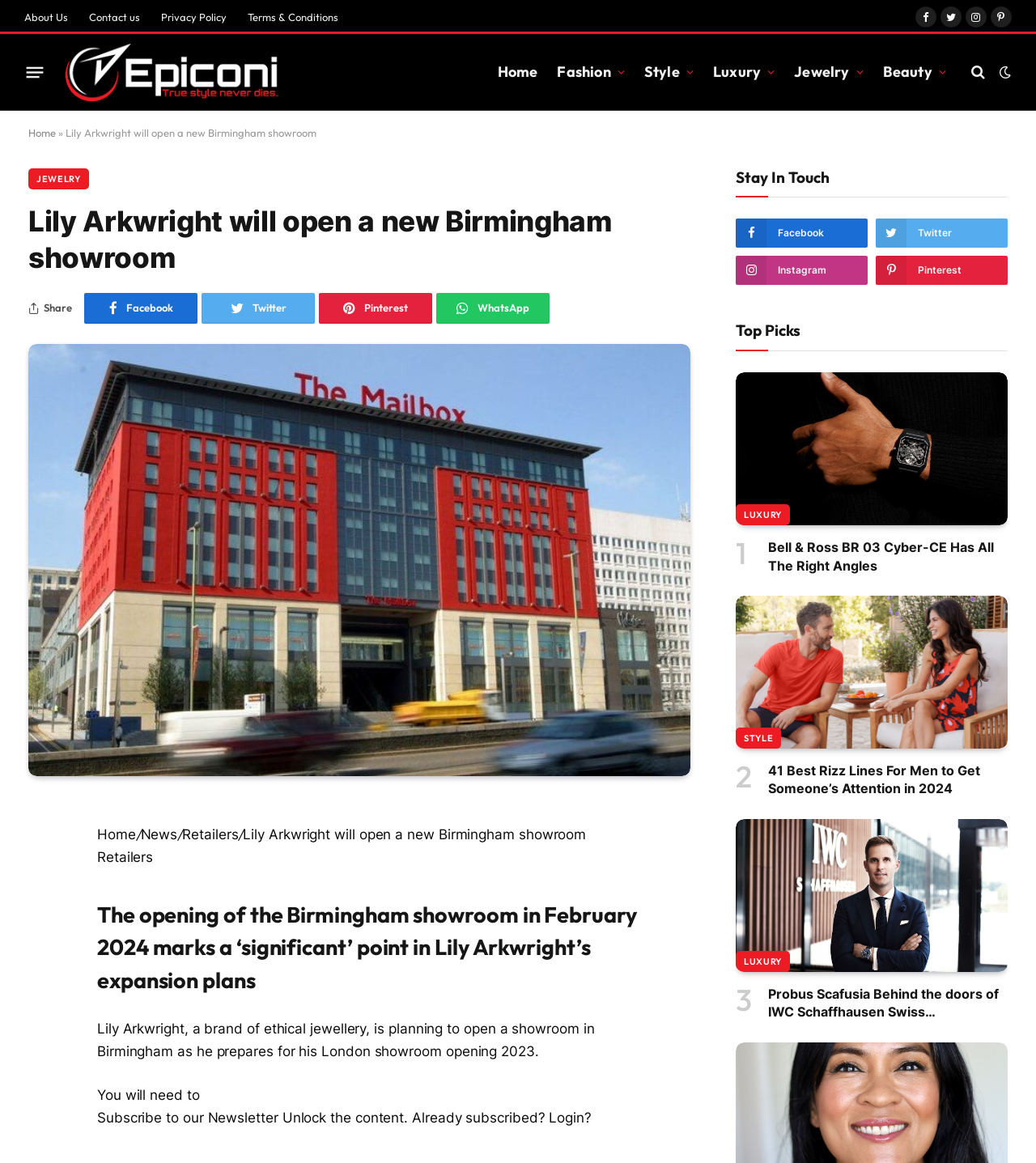What is the significance of February 2024 for Lily Arkwright?
Use the information from the image to give a detailed answer to the question.

According to the webpage, the opening of the Birmingham showroom in February 2024 marks a significant point in Lily Arkwright's expansion plans.